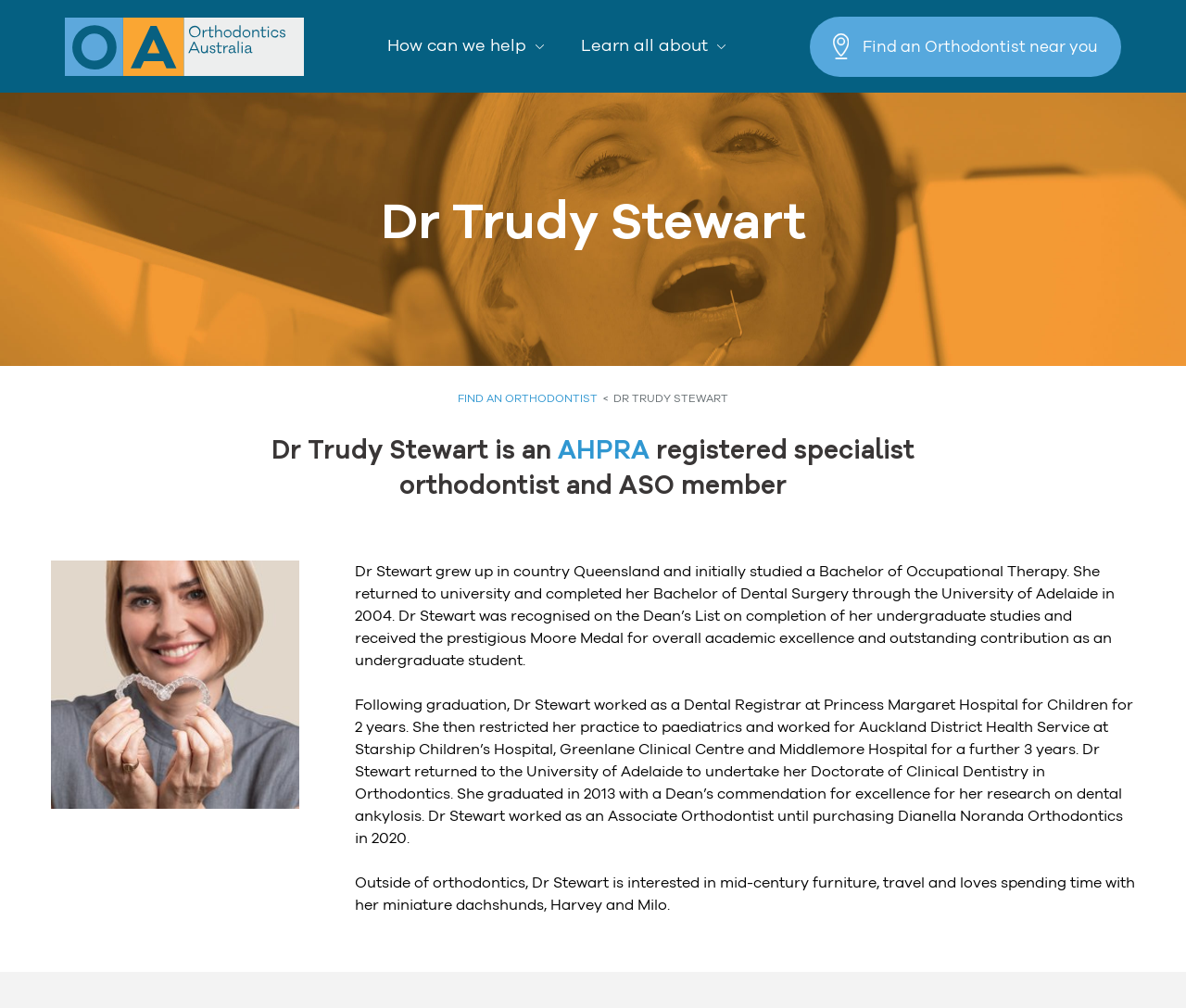Generate the text of the webpage's primary heading.

Dr Trudy Stewart